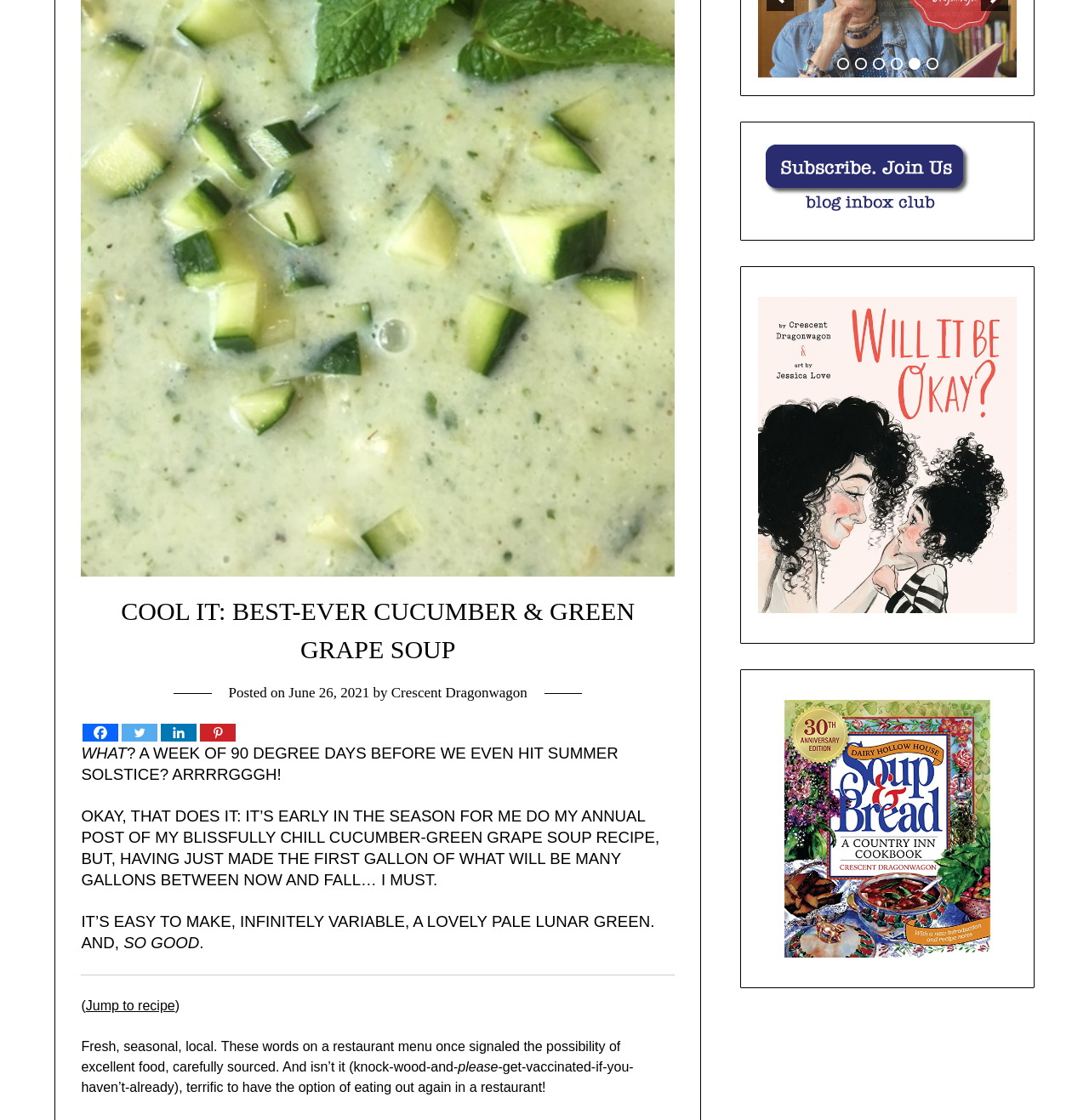Based on the element description: "June 26, 2021June 26, 2021", identify the UI element and provide its bounding box coordinates. Use four float numbers between 0 and 1, [left, top, right, bottom].

[0.265, 0.611, 0.339, 0.625]